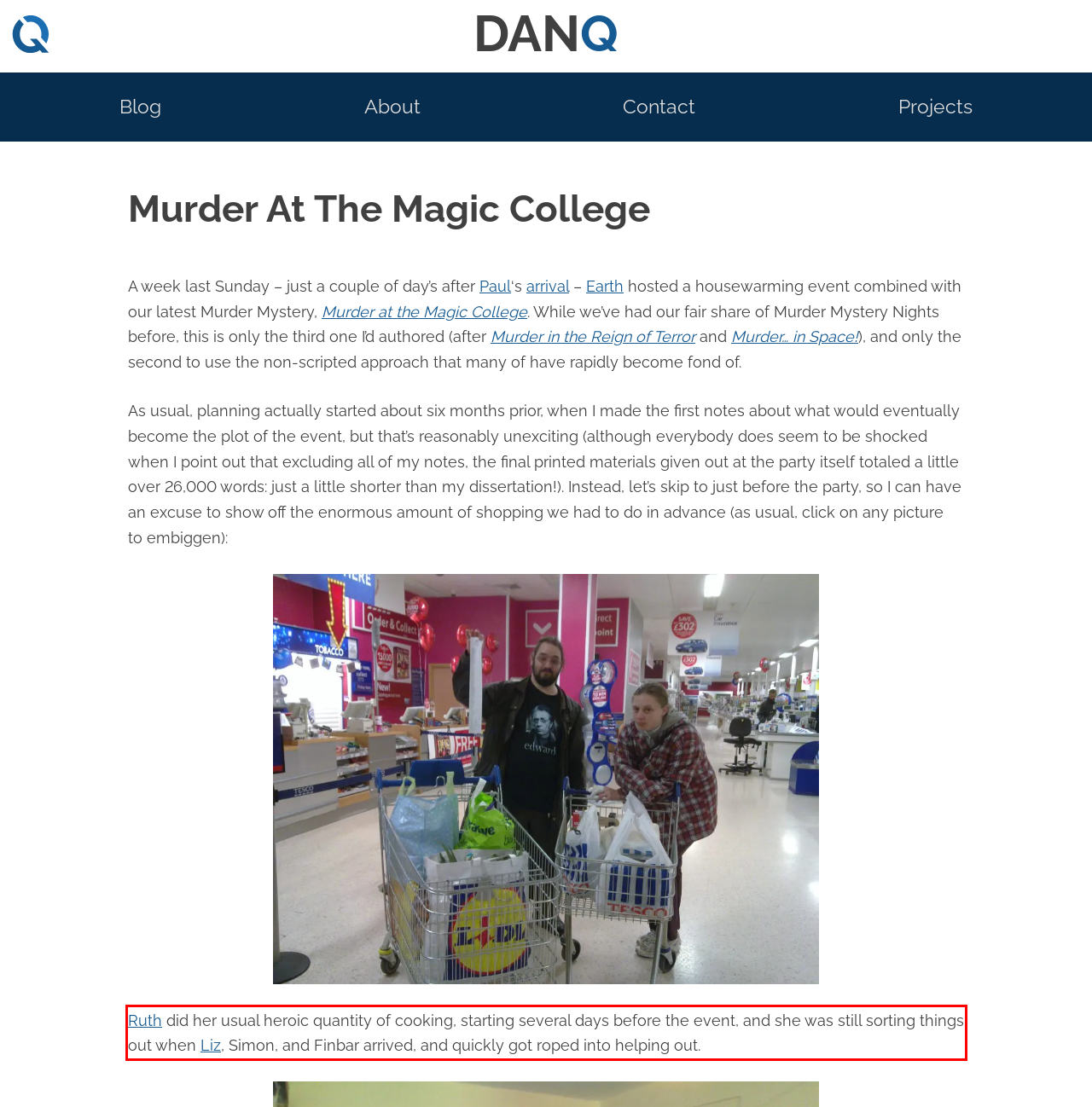With the provided screenshot of a webpage, locate the red bounding box and perform OCR to extract the text content inside it.

Ruth did her usual heroic quantity of cooking, starting several days before the event, and she was still sorting things out when Liz, Simon, and Finbar arrived, and quickly got roped into helping out.